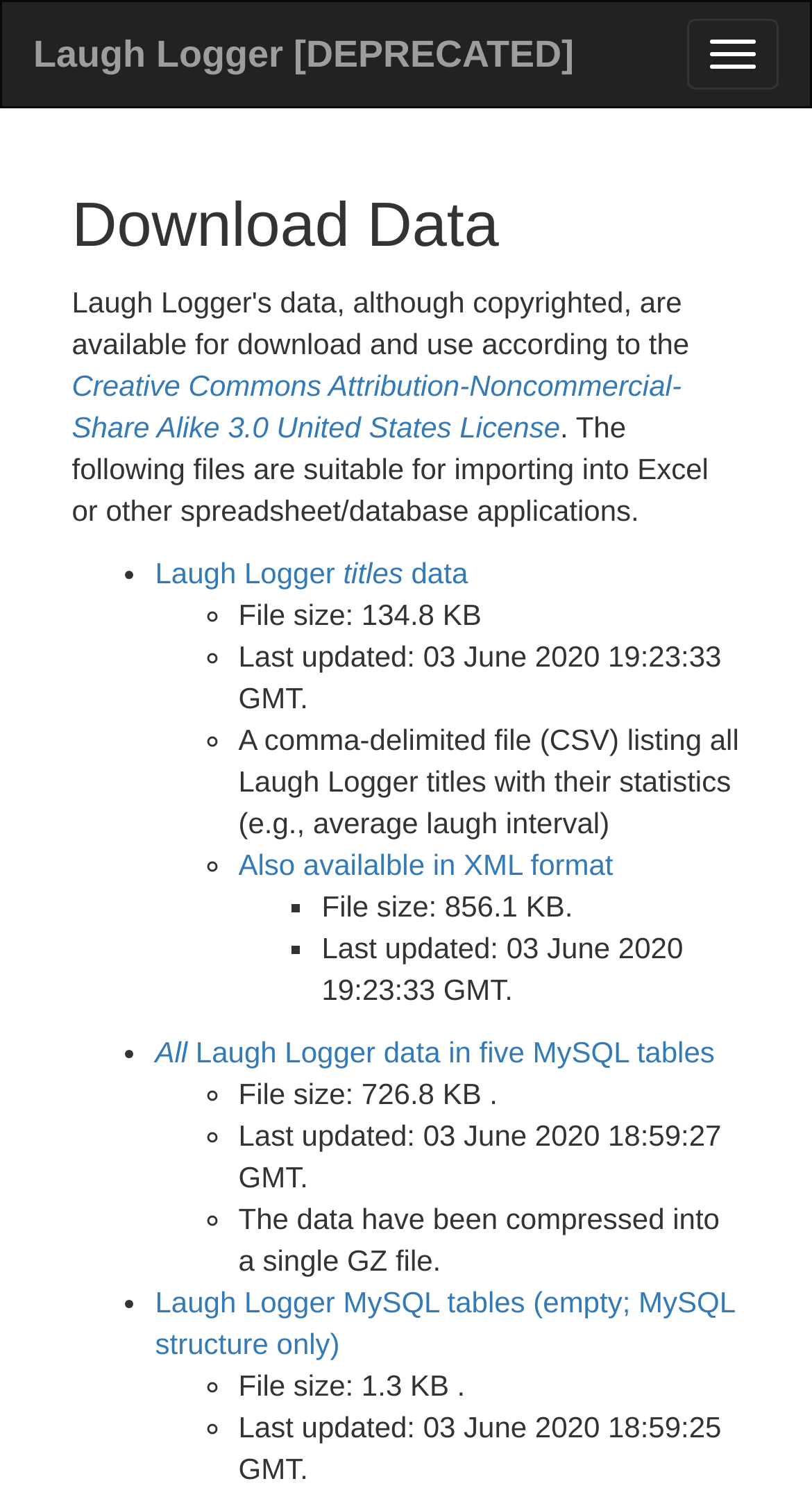How many downloadable files are available?
Provide an in-depth and detailed answer to the question.

I counted the number of downloadable files by looking at the list of files with their descriptions, file sizes, and last updated dates. There are five files in total, including a CSV file, an XML file, a MySQL table, a compressed GZ file, and an empty MySQL table.